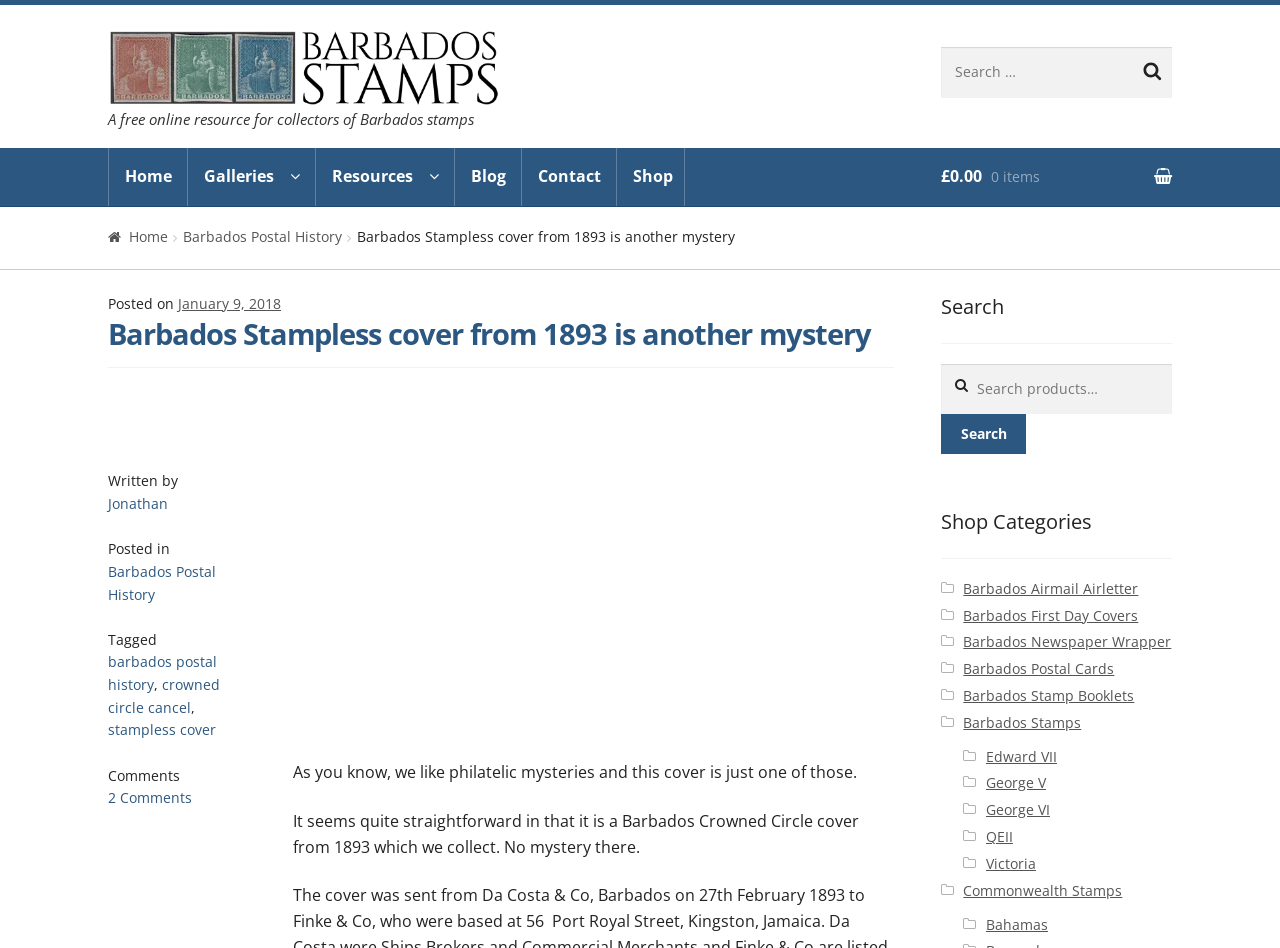Please determine the bounding box coordinates of the element to click on in order to accomplish the following task: "Search for a keyword". Ensure the coordinates are four float numbers ranging from 0 to 1, i.e., [left, top, right, bottom].

None